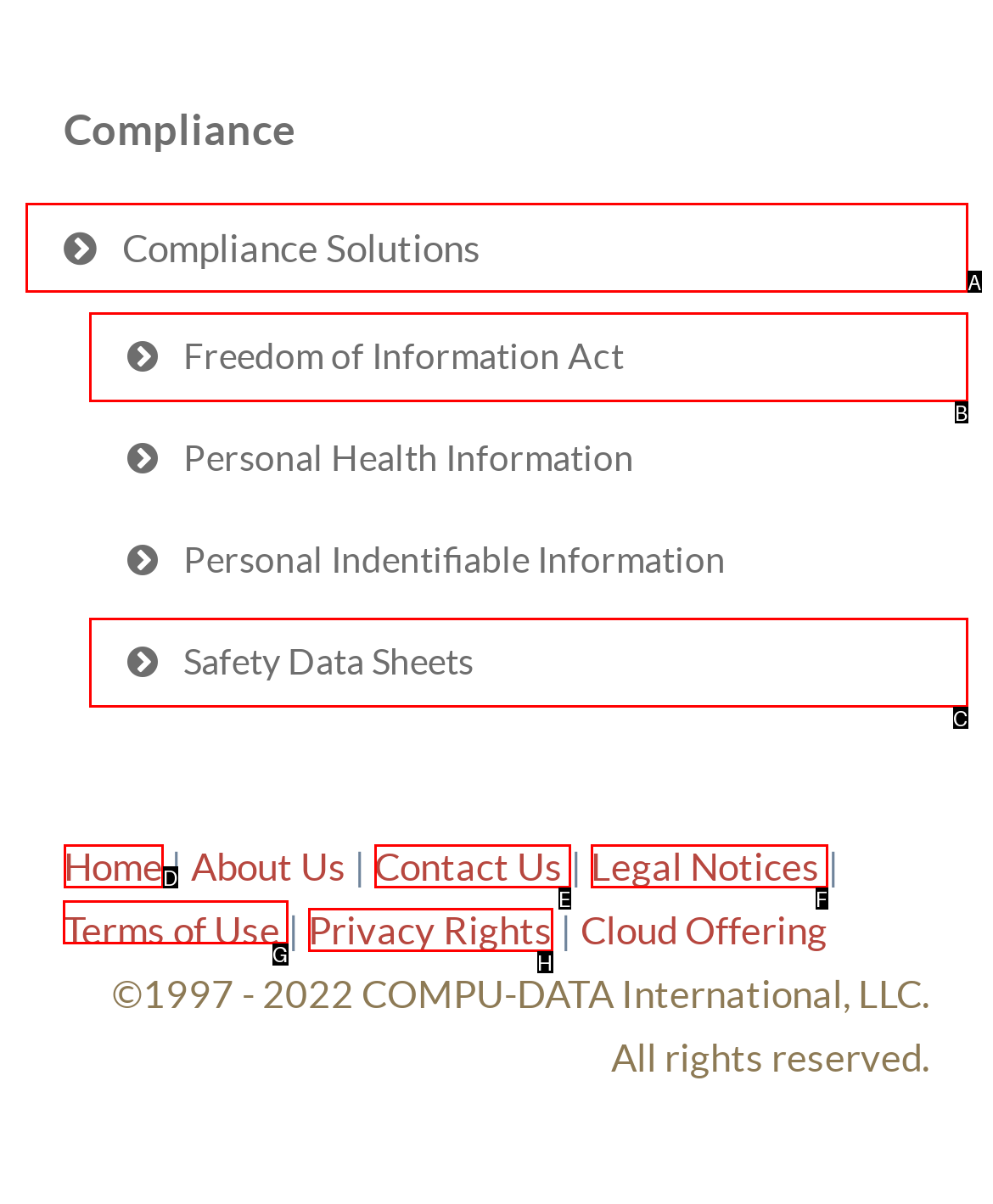Determine which option you need to click to execute the following task: View Terms of Use. Provide your answer as a single letter.

G